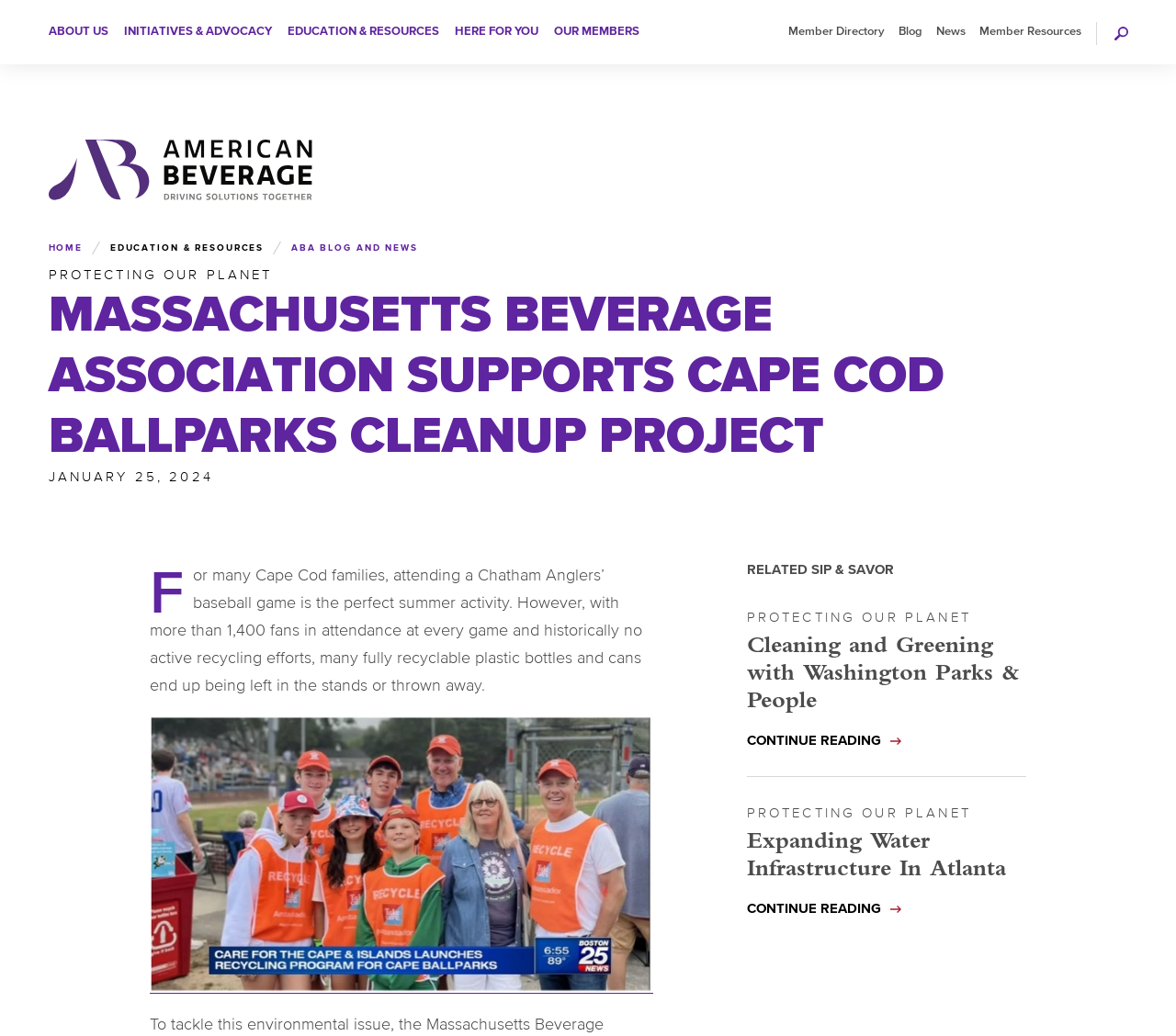Determine the bounding box coordinates (top-left x, top-left y, bottom-right x, bottom-right y) of the UI element described in the following text: Our Members

[0.465, 0.0, 0.543, 0.062]